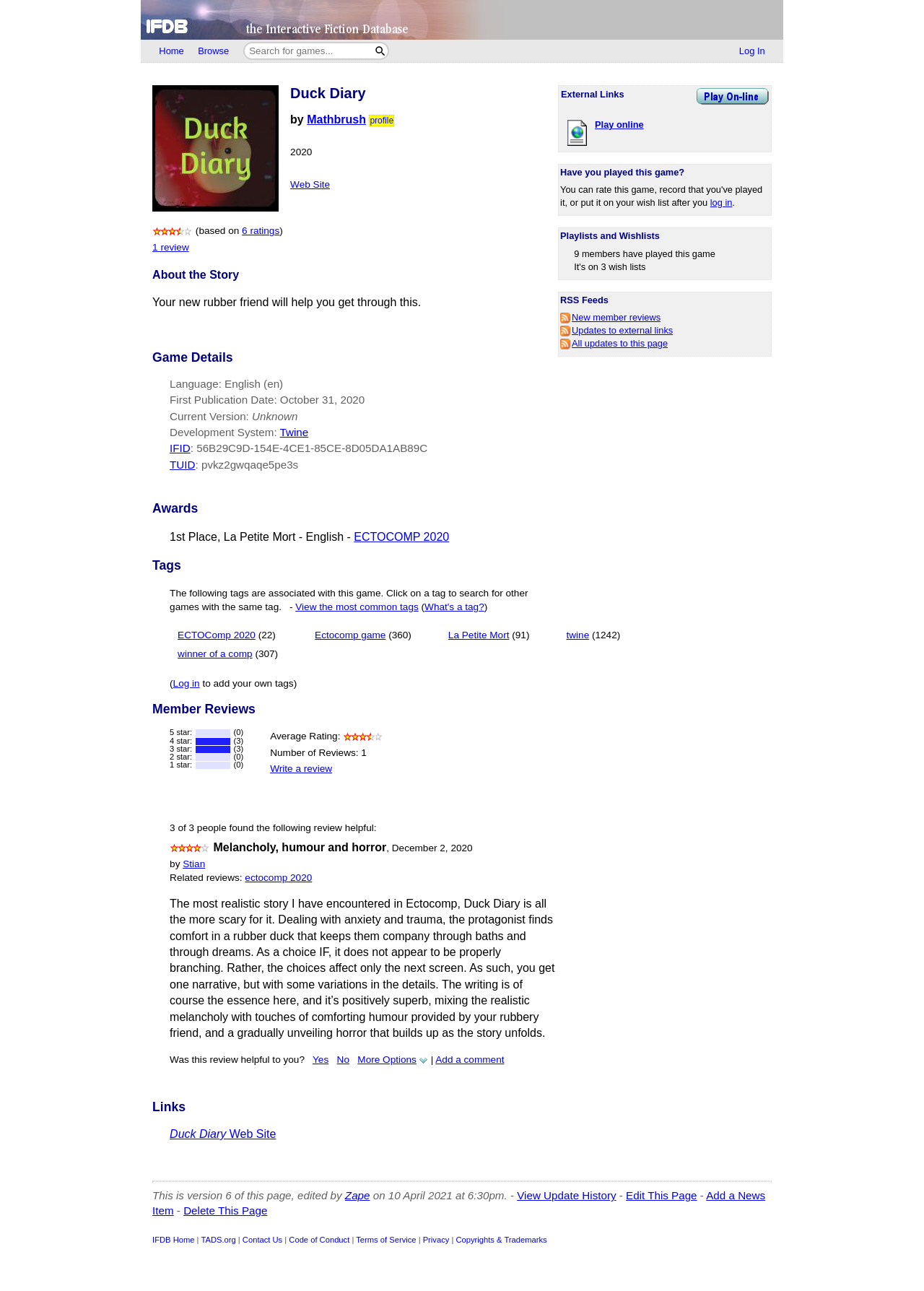Provide a brief response using a word or short phrase to this question:
What is the name of the game?

Duck Diary